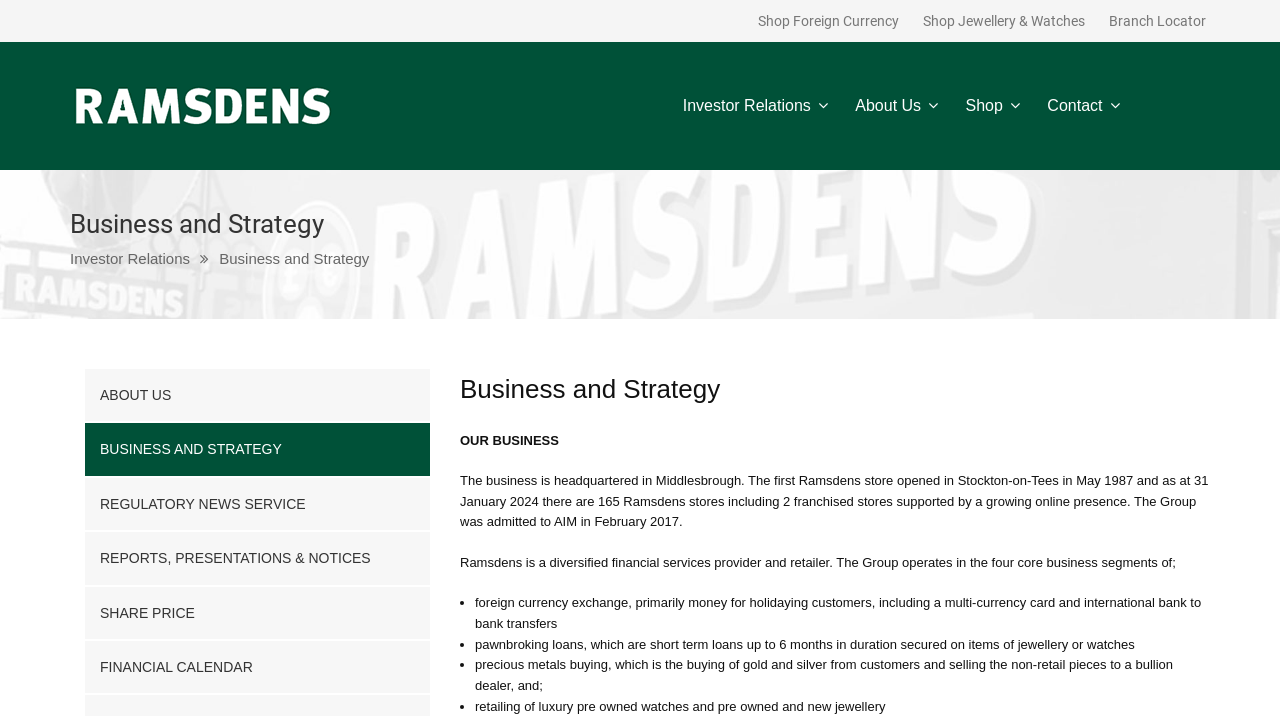Please extract the title of the webpage.

Business and Strategy